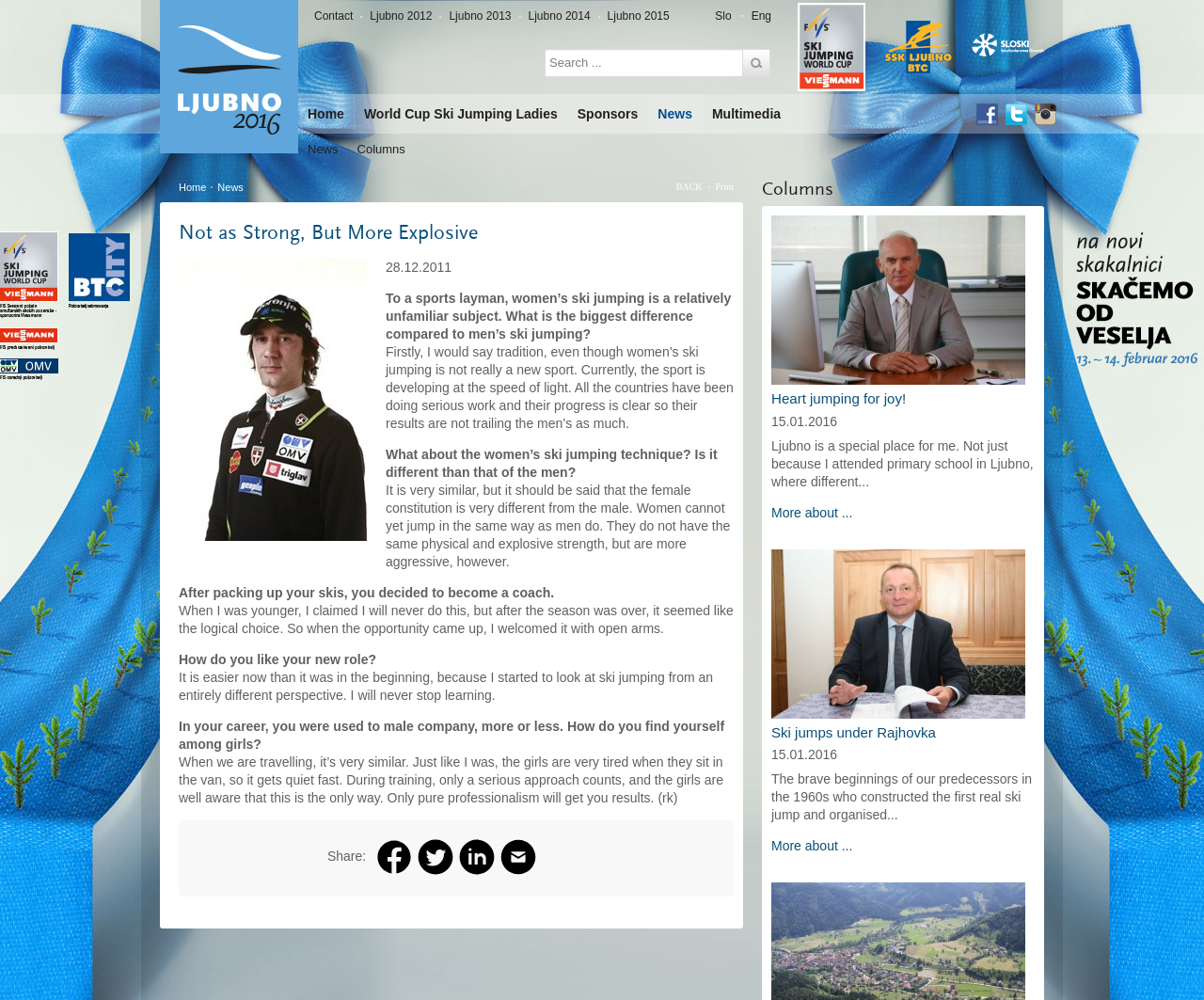Please specify the bounding box coordinates of the clickable region necessary for completing the following instruction: "Share on Facebook". The coordinates must consist of four float numbers between 0 and 1, i.e., [left, top, right, bottom].

[0.312, 0.868, 0.346, 0.883]